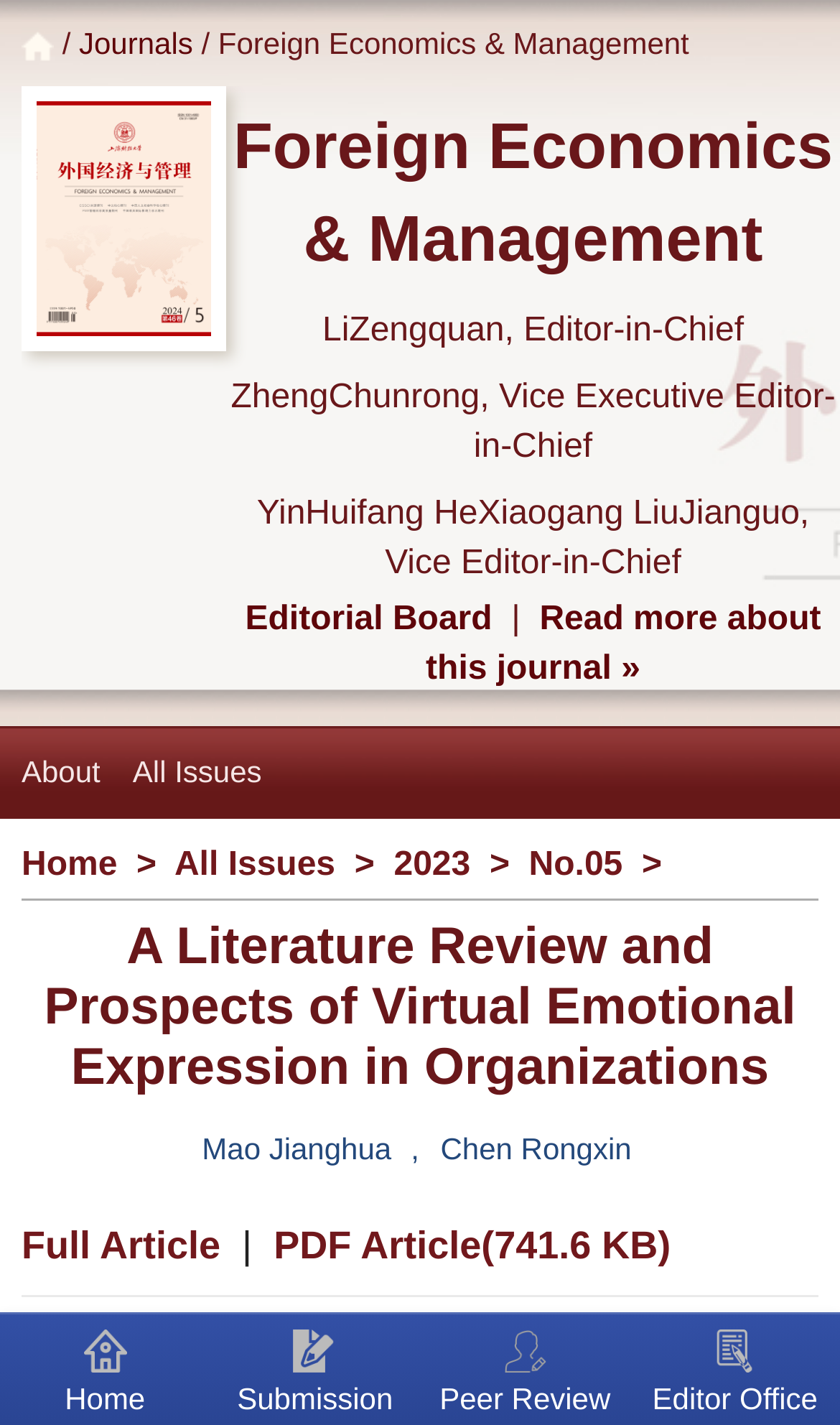Given the element description: "No.05", predict the bounding box coordinates of the UI element it refers to, using four float numbers between 0 and 1, i.e., [left, top, right, bottom].

[0.63, 0.594, 0.741, 0.619]